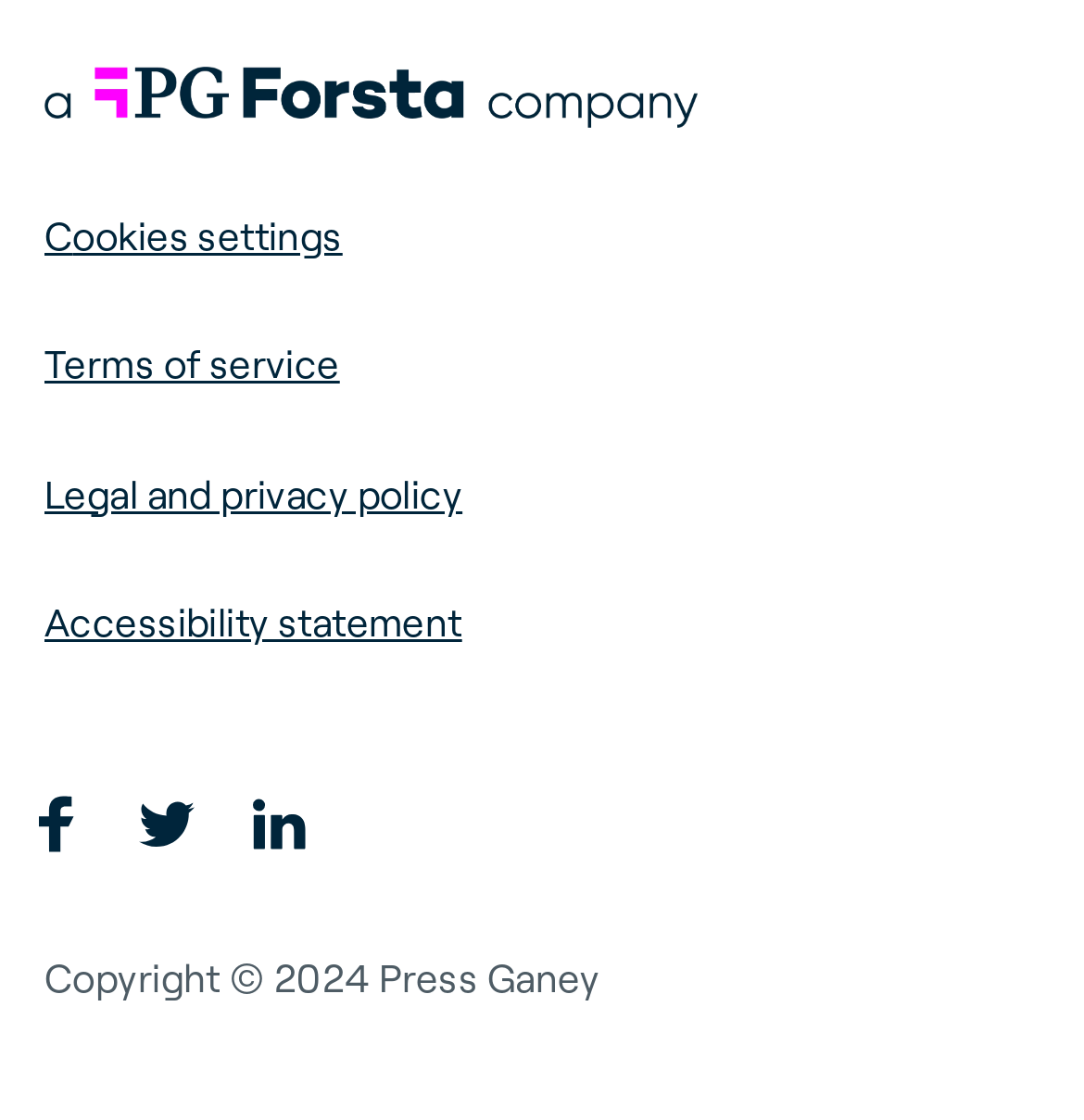Using the provided element description: "Accessibility statement", identify the bounding box coordinates. The coordinates should be four floats between 0 and 1 in the order [left, top, right, bottom].

[0.041, 0.499, 0.426, 0.614]